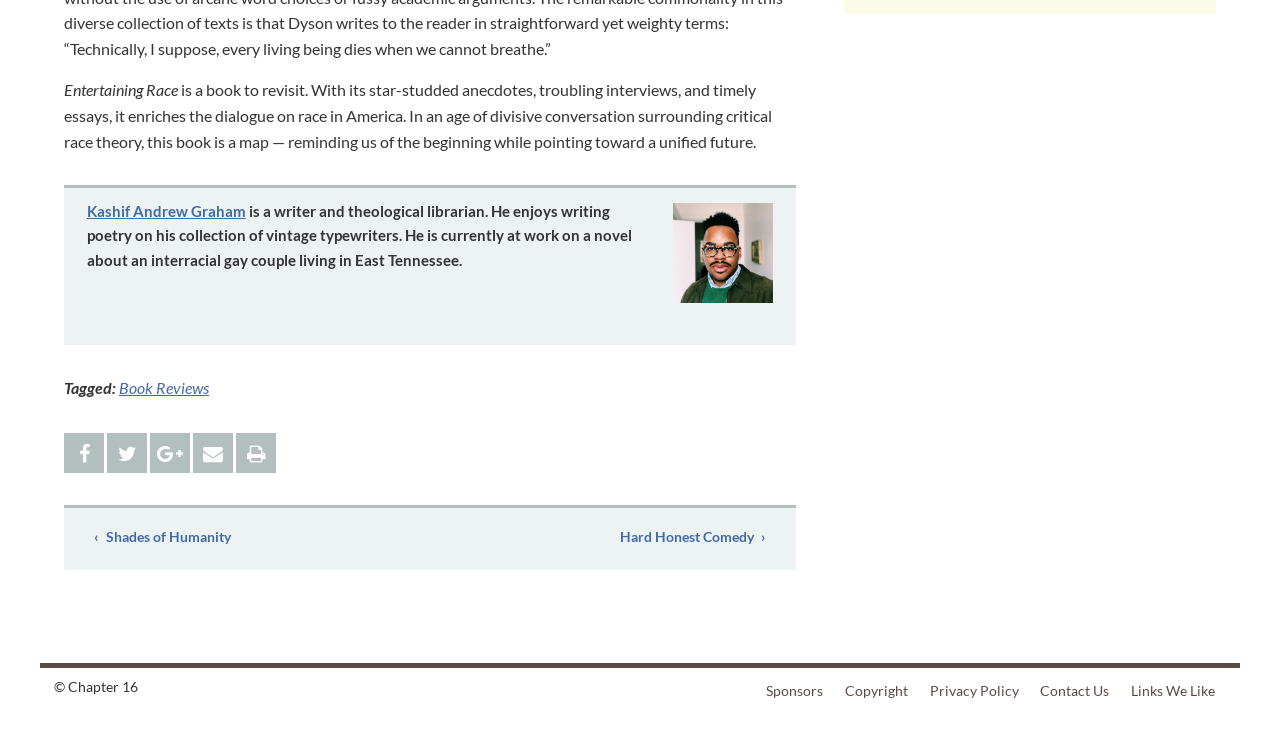Please provide a detailed answer to the question below by examining the image:
Who is the author of the book?

The author of the book is Kashif Andrew Graham, which is mentioned in the link element with ID 402, where it says 'Kashif Andrew Graham'.